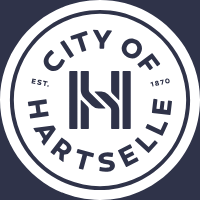What is the aesthetic of the logo's lettering?
Can you give a detailed and elaborate answer to the question?

The logo's design incorporates stylized lettering and a bold, modern aesthetic, which can be observed in the way the words 'CITY OF HARTSELLE' are displayed.